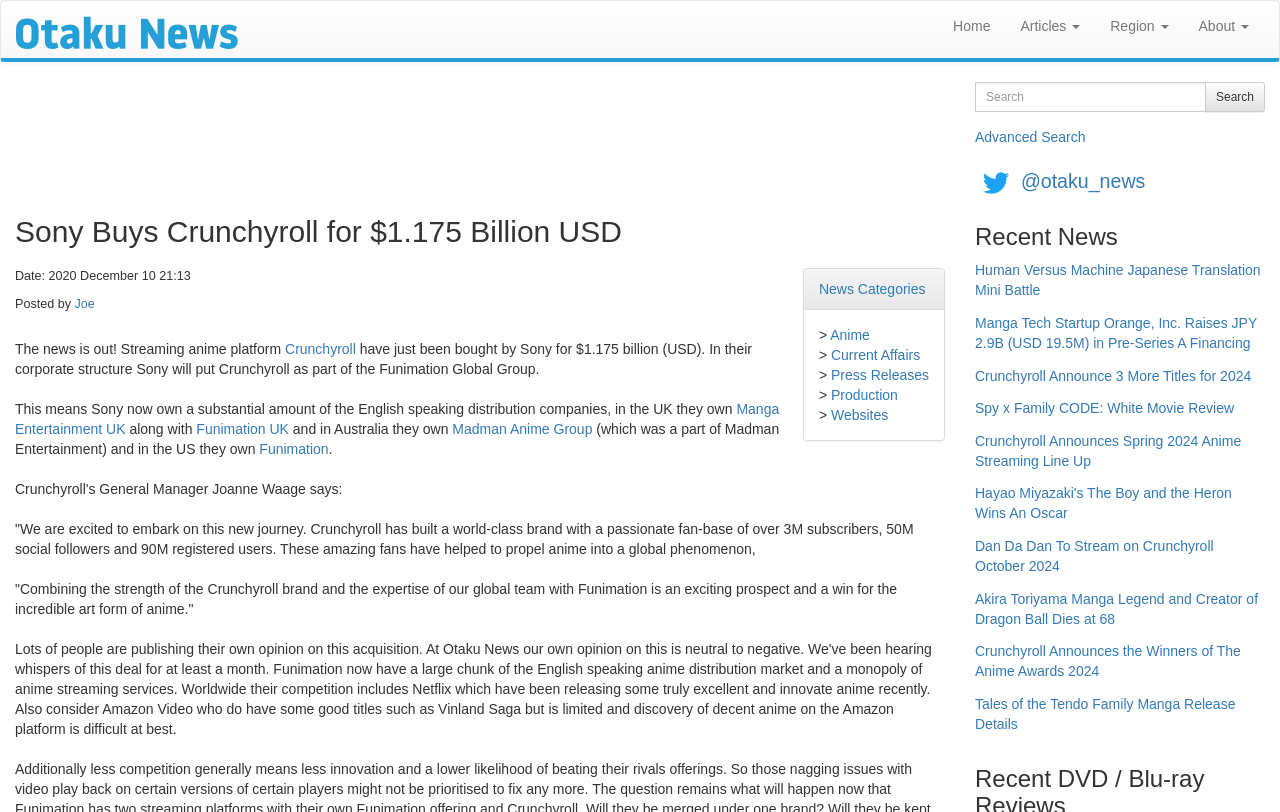What is the name of the anime platform bought by Sony?
Answer with a single word or short phrase according to what you see in the image.

Crunchyroll